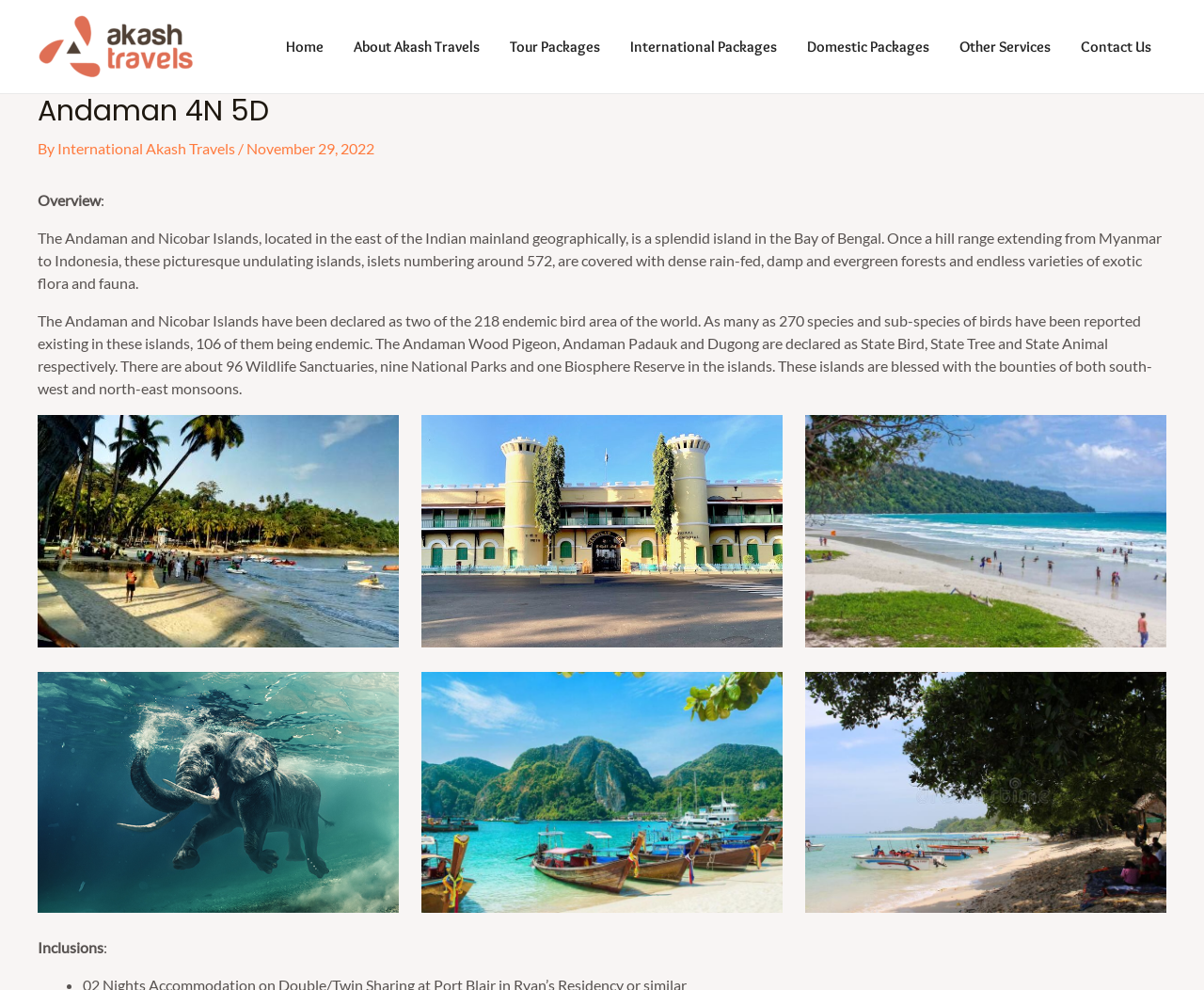How many figures are there on the webpage?
Based on the image, provide a one-word or brief-phrase response.

8